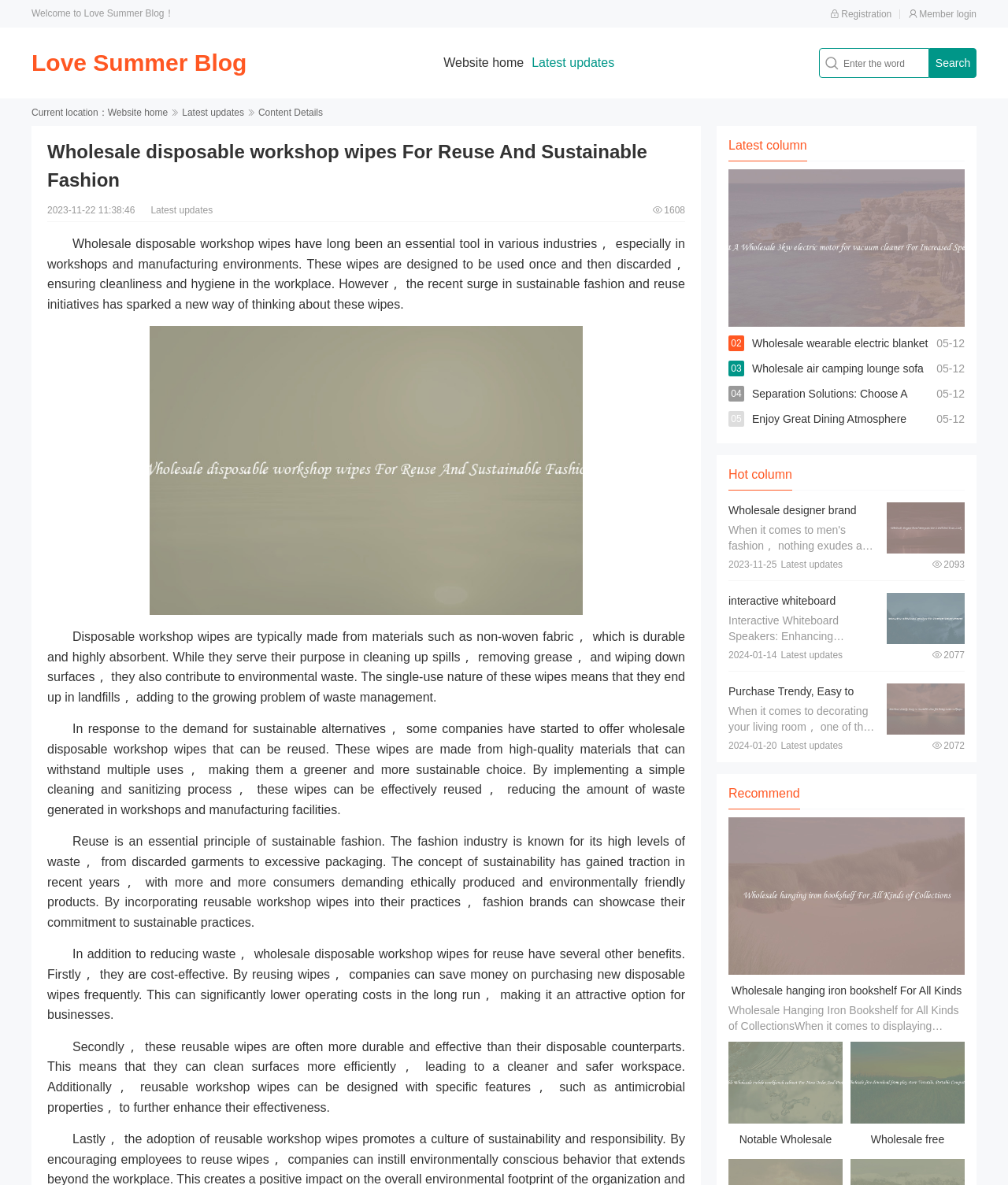Could you highlight the region that needs to be clicked to execute the instruction: "Login to the member area"?

[0.901, 0.007, 0.969, 0.017]